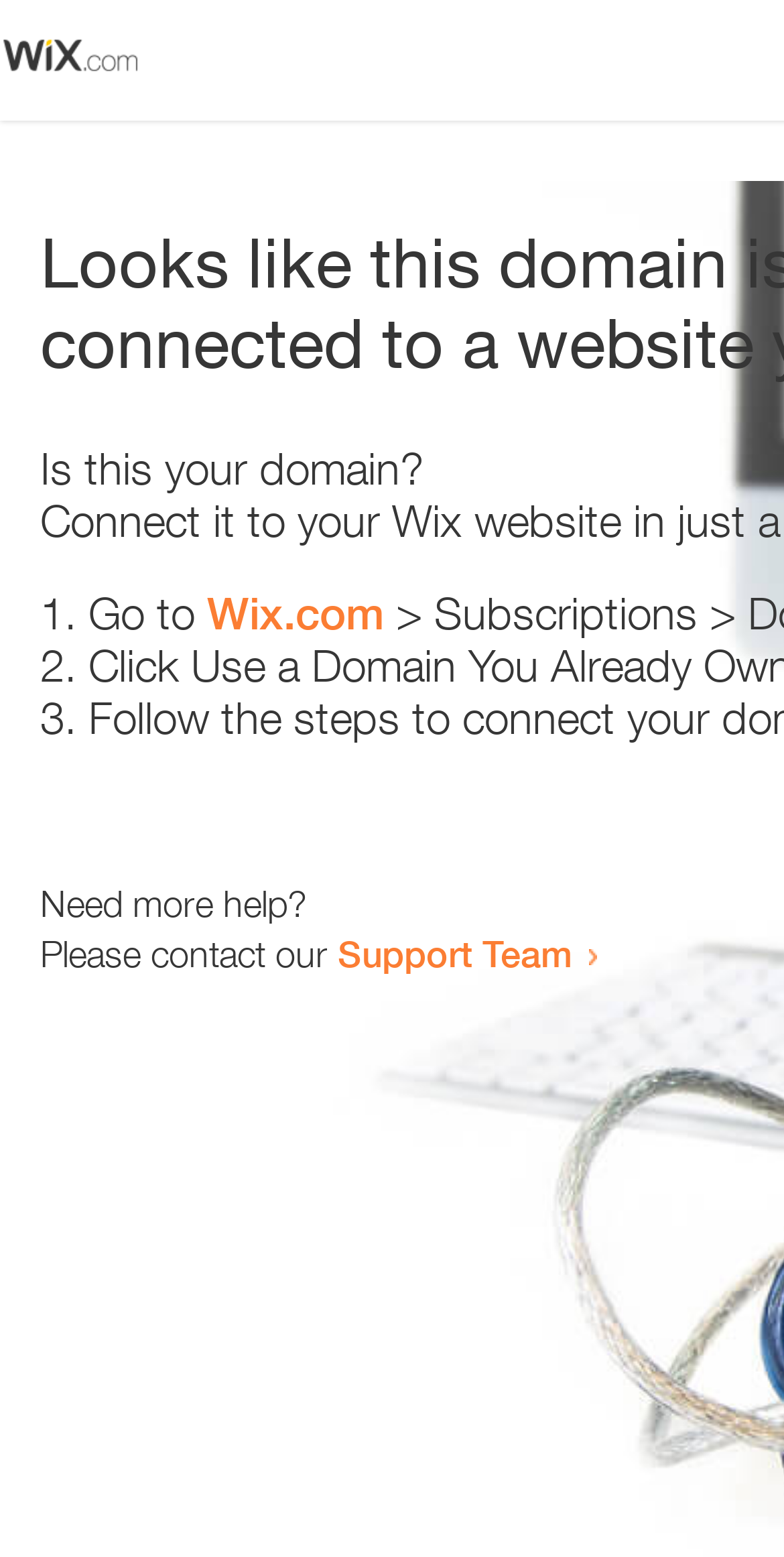For the element described, predict the bounding box coordinates as (top-left x, top-left y, bottom-right x, bottom-right y). All values should be between 0 and 1. Element description: Support Team

[0.431, 0.598, 0.731, 0.626]